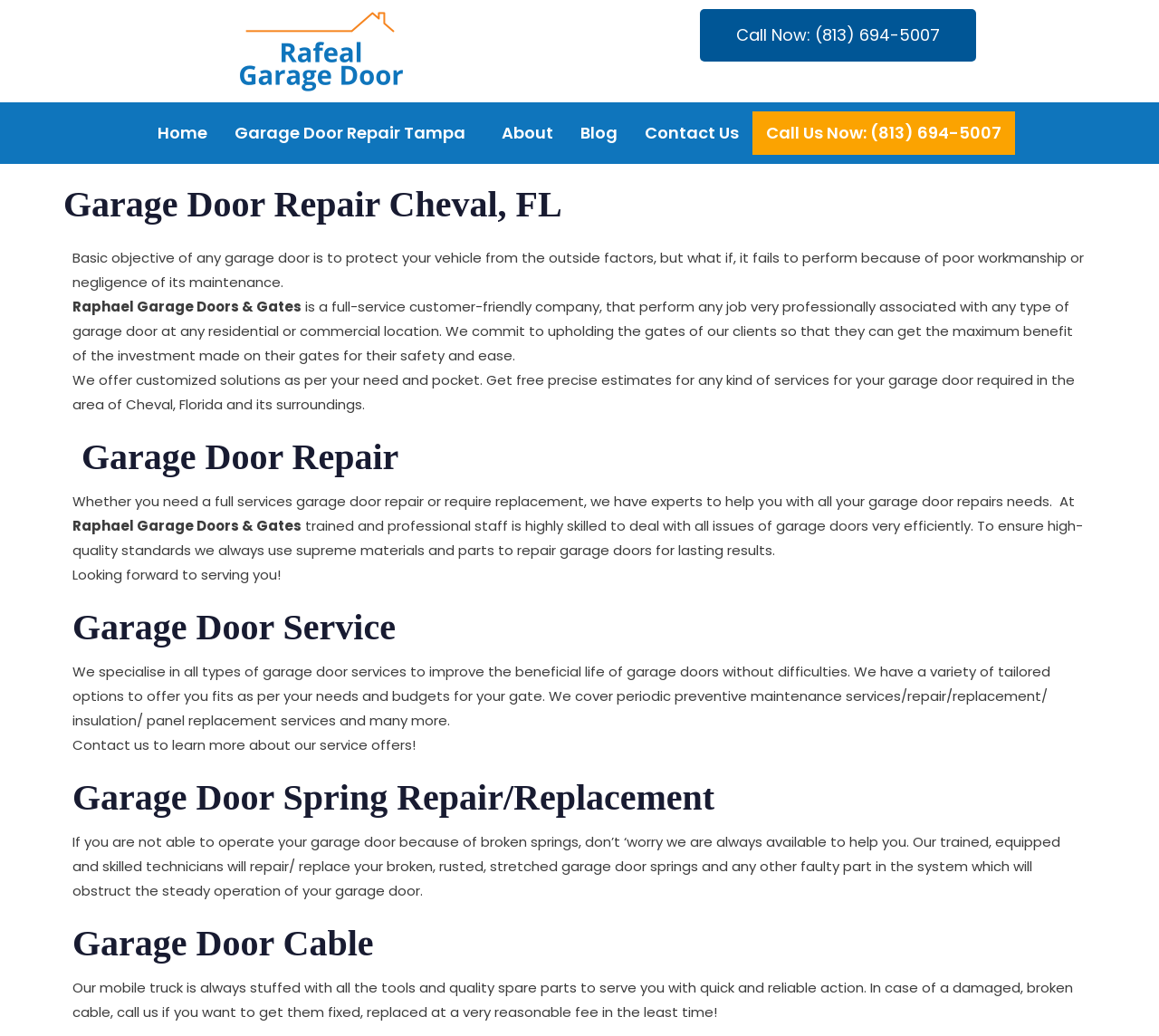Given the description of the UI element: "Contact Us", predict the bounding box coordinates in the form of [left, top, right, bottom], with each value being a float between 0 and 1.

[0.545, 0.108, 0.649, 0.149]